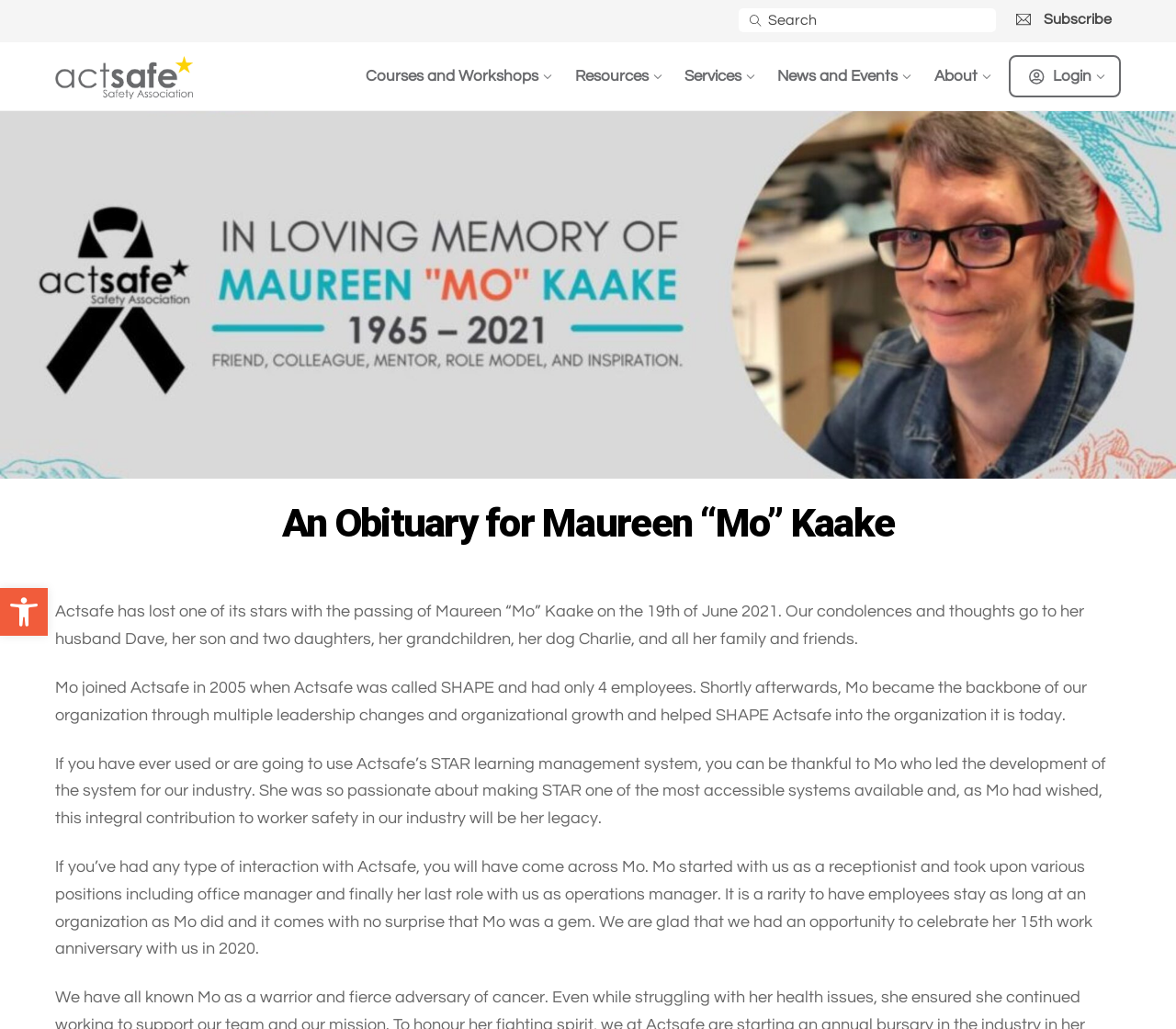Identify the bounding box coordinates of the element that should be clicked to fulfill this task: "Leave a reply". The coordinates should be provided as four float numbers between 0 and 1, i.e., [left, top, right, bottom].

None